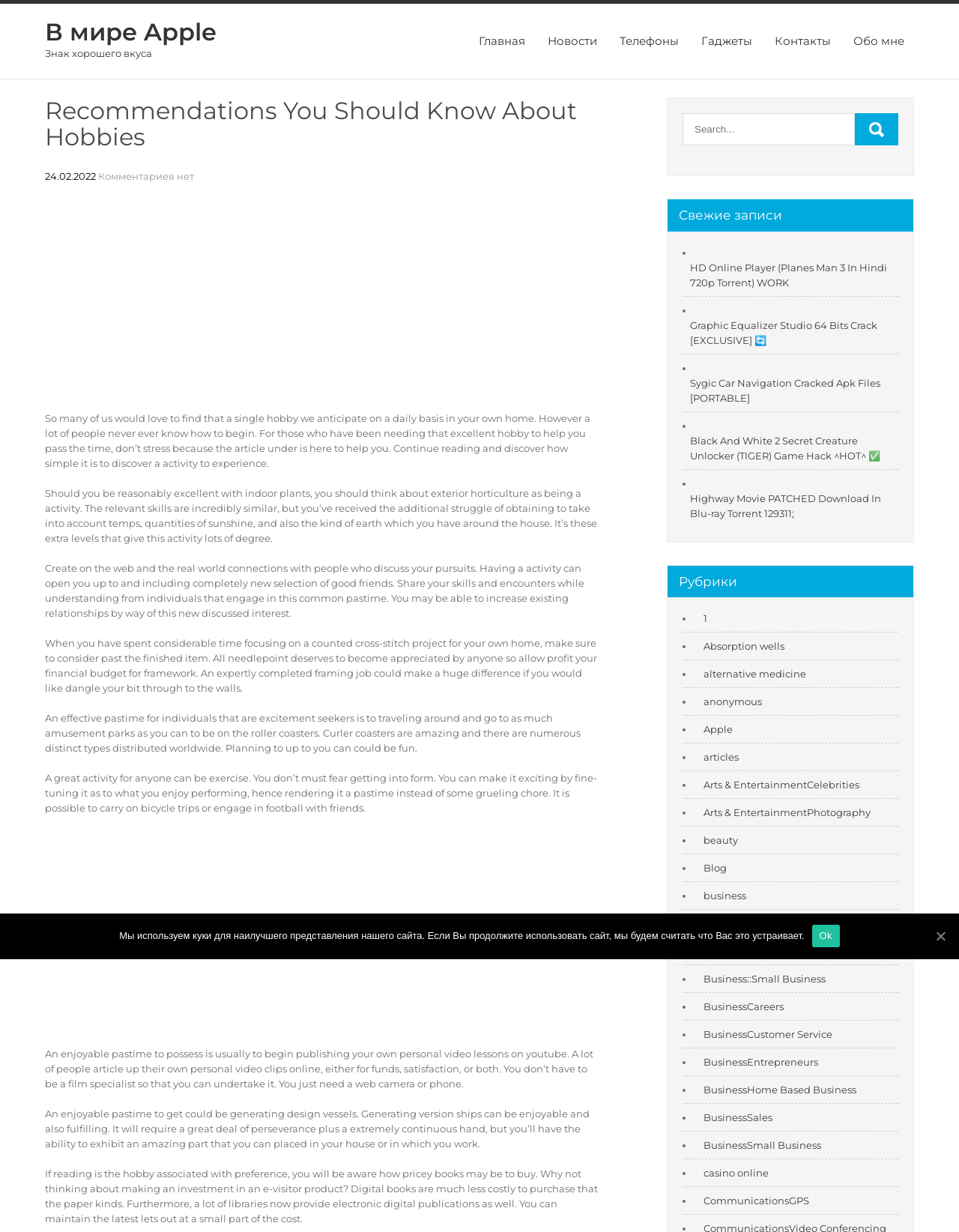What is the main topic of this webpage?
Please answer using one word or phrase, based on the screenshot.

Hobbies